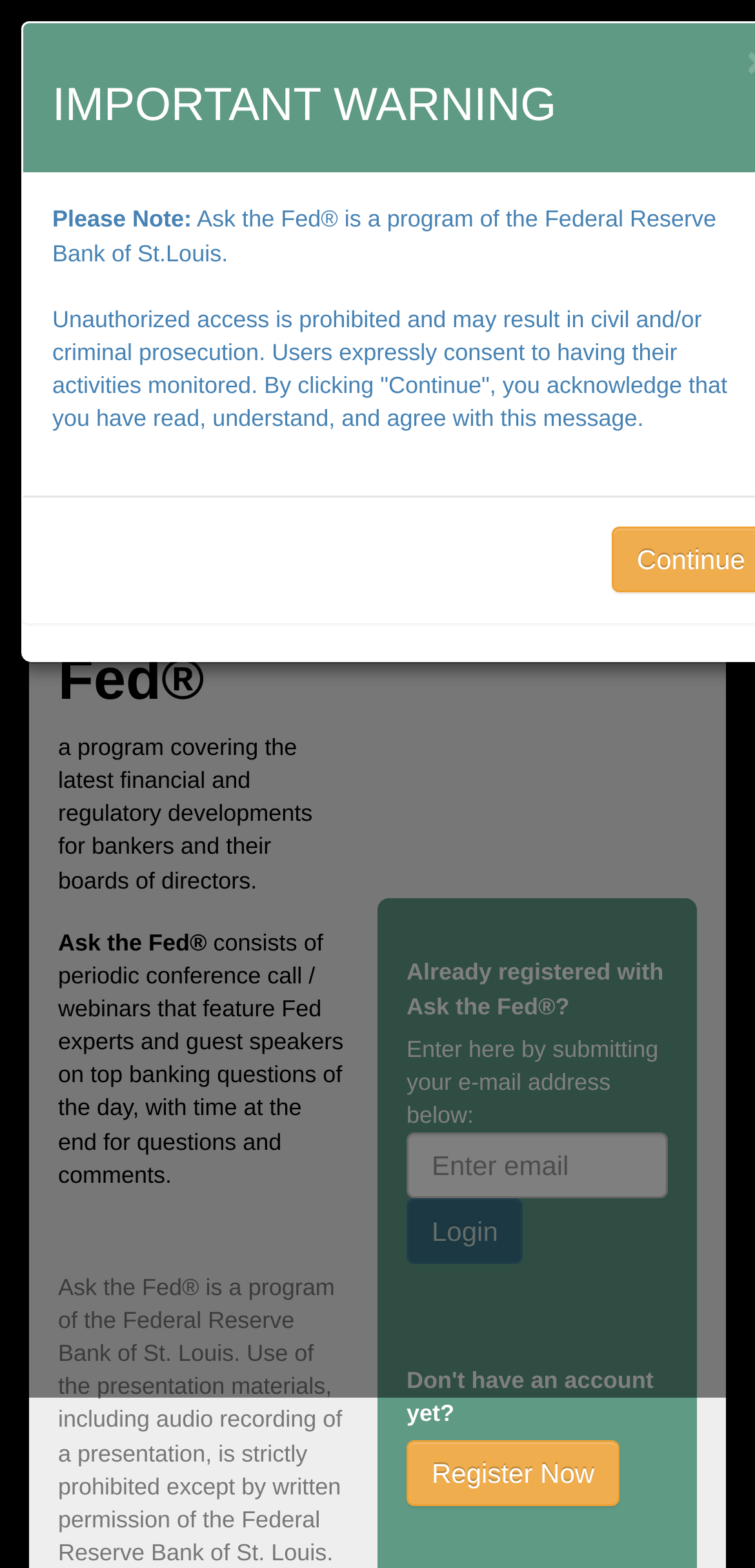What is the current state of the login button?
Answer with a single word or short phrase according to what you see in the image.

Disabled